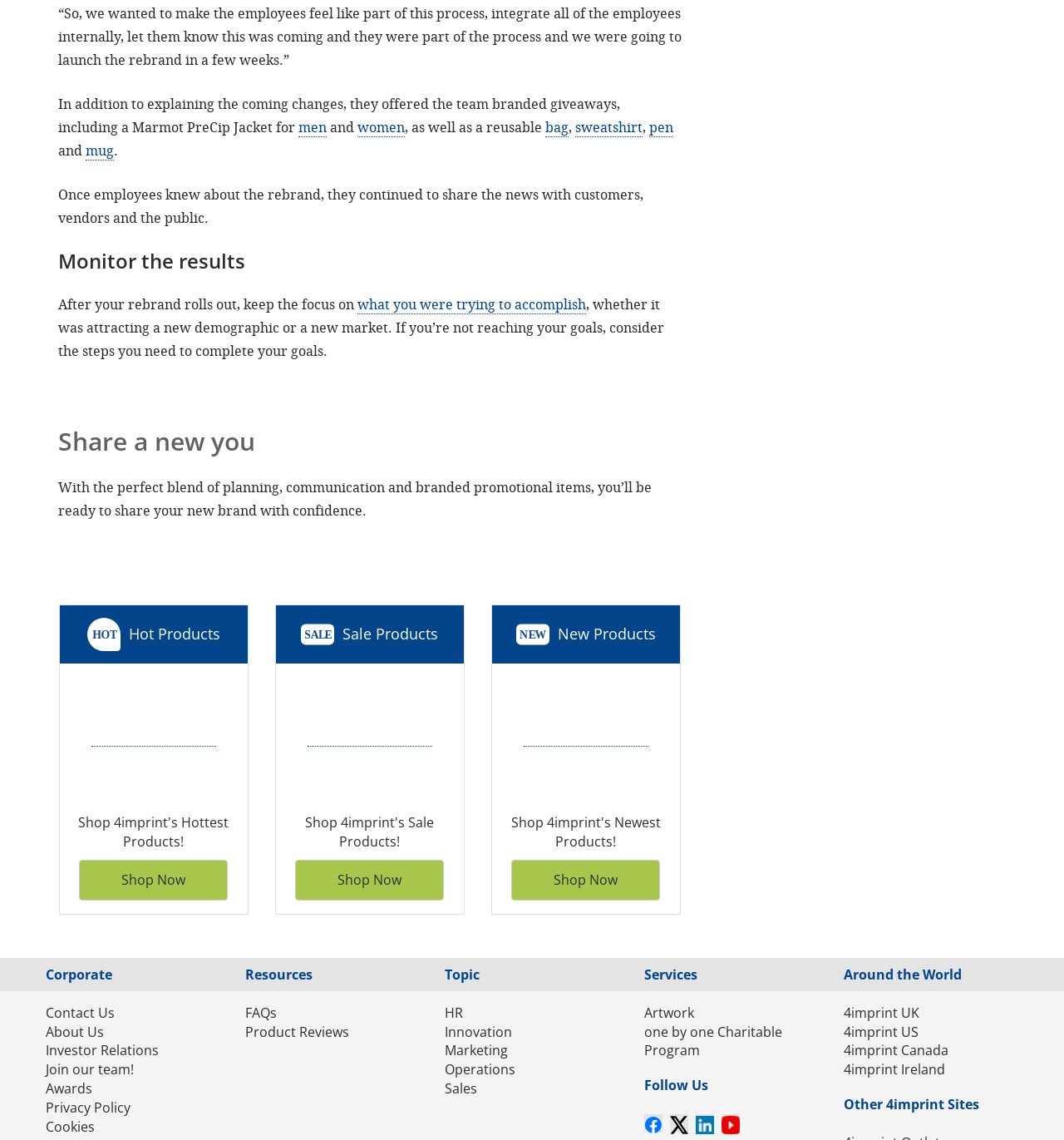How many social media platforms does 4imprint have?
From the details in the image, provide a complete and detailed answer to the question.

The links '4imprint Facebook, opens in a new window', '4imprint Twitter, opens in a new window', '4imprint LinkedIn, opens in a new window', and '4imprint YouTube, opens in a new window' suggest that 4imprint has four social media platforms.